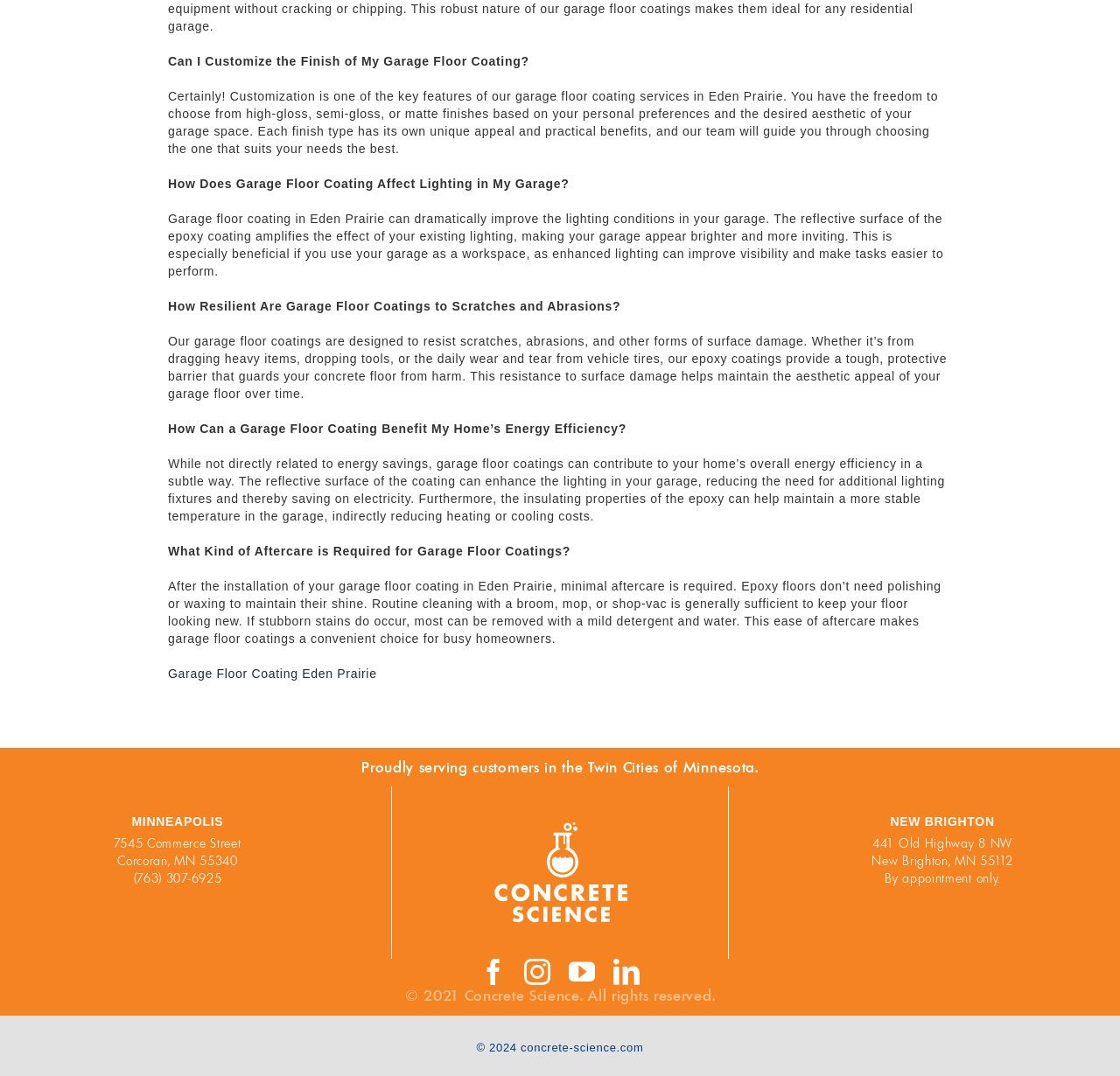How often does the epoxy floor need to be cleaned?
Respond with a short answer, either a single word or a phrase, based on the image.

Routine cleaning